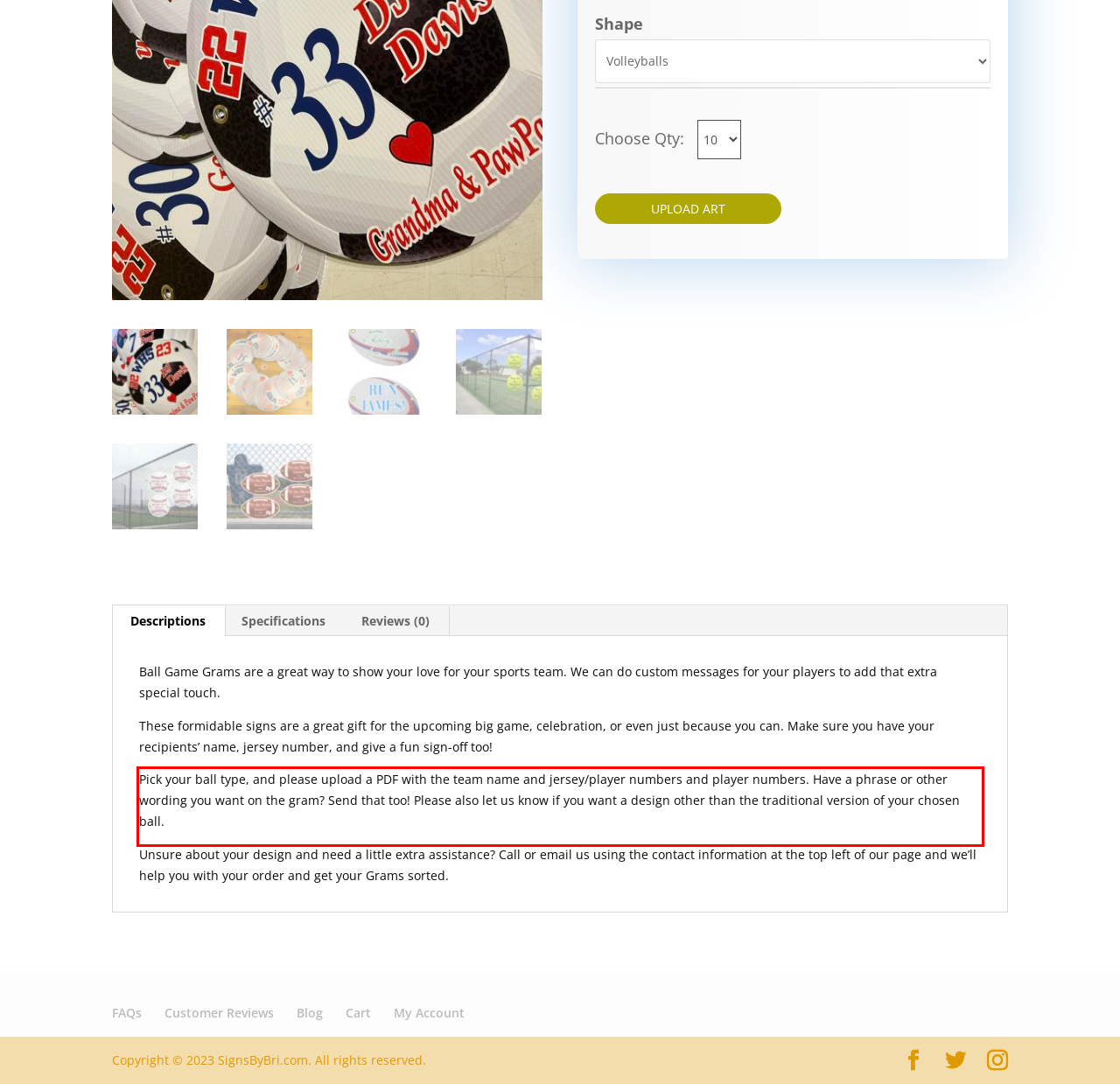Identify the text within the red bounding box on the webpage screenshot and generate the extracted text content.

Pick your ball type, and please upload a PDF with the team name and jersey/player numbers and player numbers. Have a phrase or other wording you want on the gram? Send that too! Please also let us know if you want a design other than the traditional version of your chosen ball.